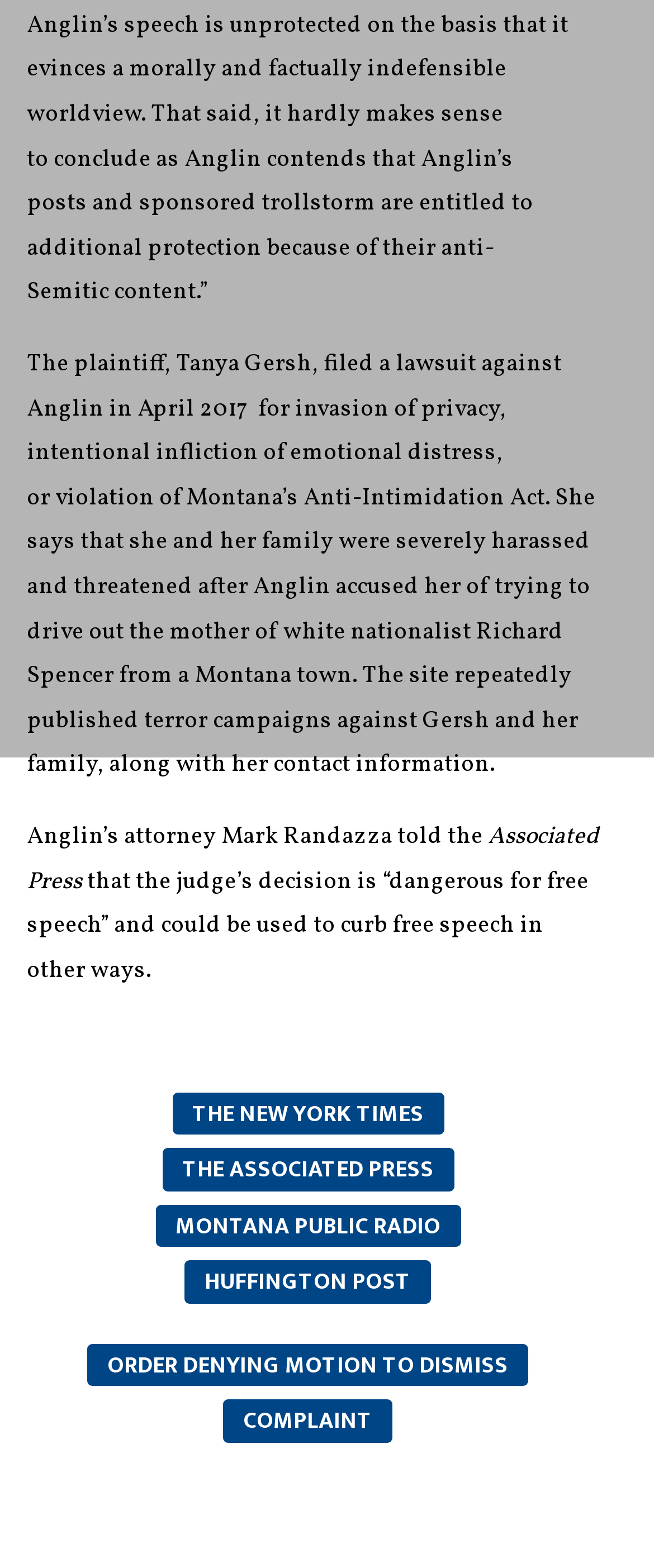What is the title of the section below the main content?
Refer to the screenshot and deliver a thorough answer to the question presented.

The section below the main content is titled 'RELATED POSTS' with a bounding box of [0.317, 0.607, 0.645, 0.639]. This section contains a link to a related post.